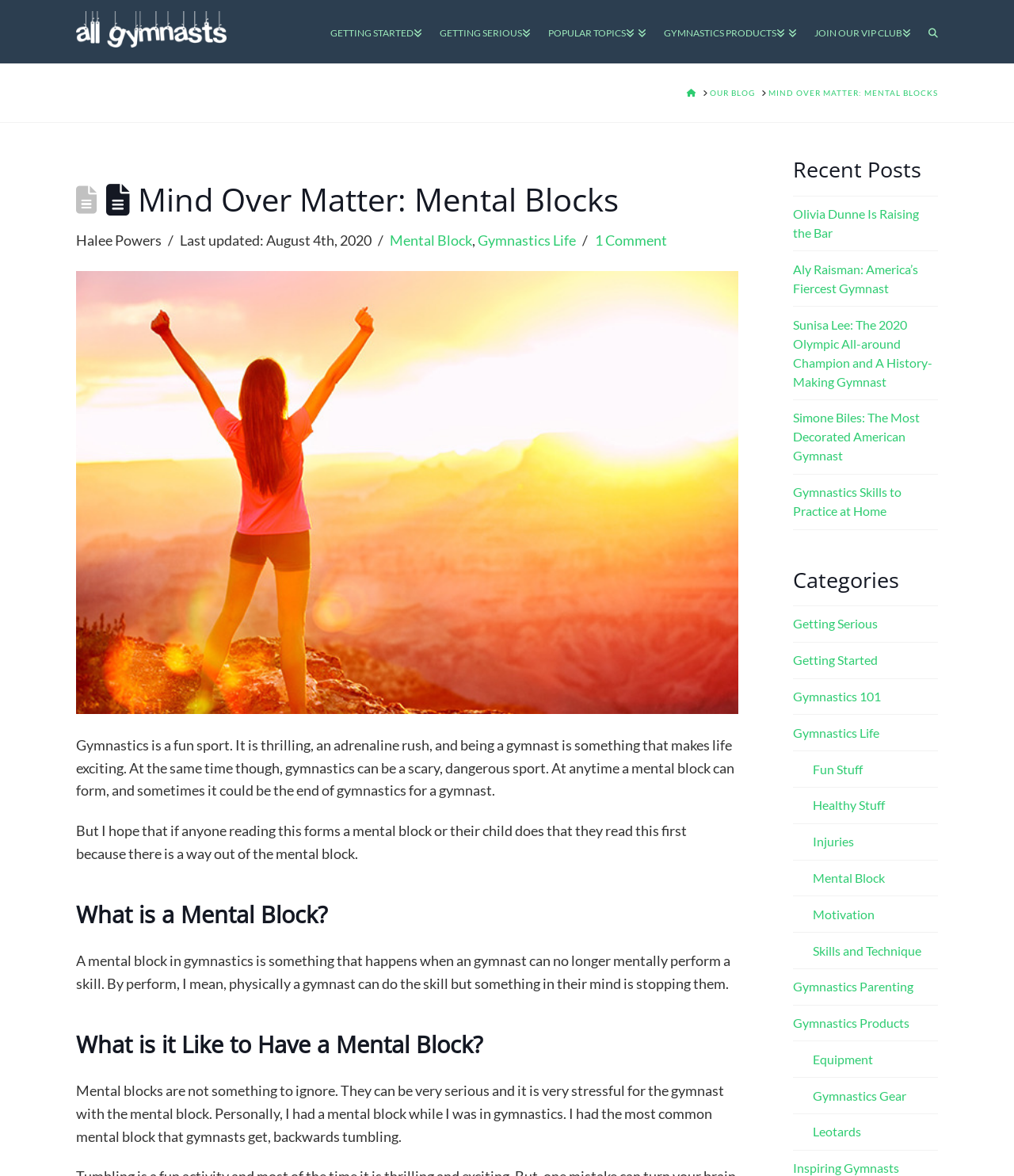Please specify the bounding box coordinates of the element that should be clicked to execute the given instruction: 'Explore gymnastics products'. Ensure the coordinates are four float numbers between 0 and 1, expressed as [left, top, right, bottom].

[0.646, 0.0, 0.795, 0.054]